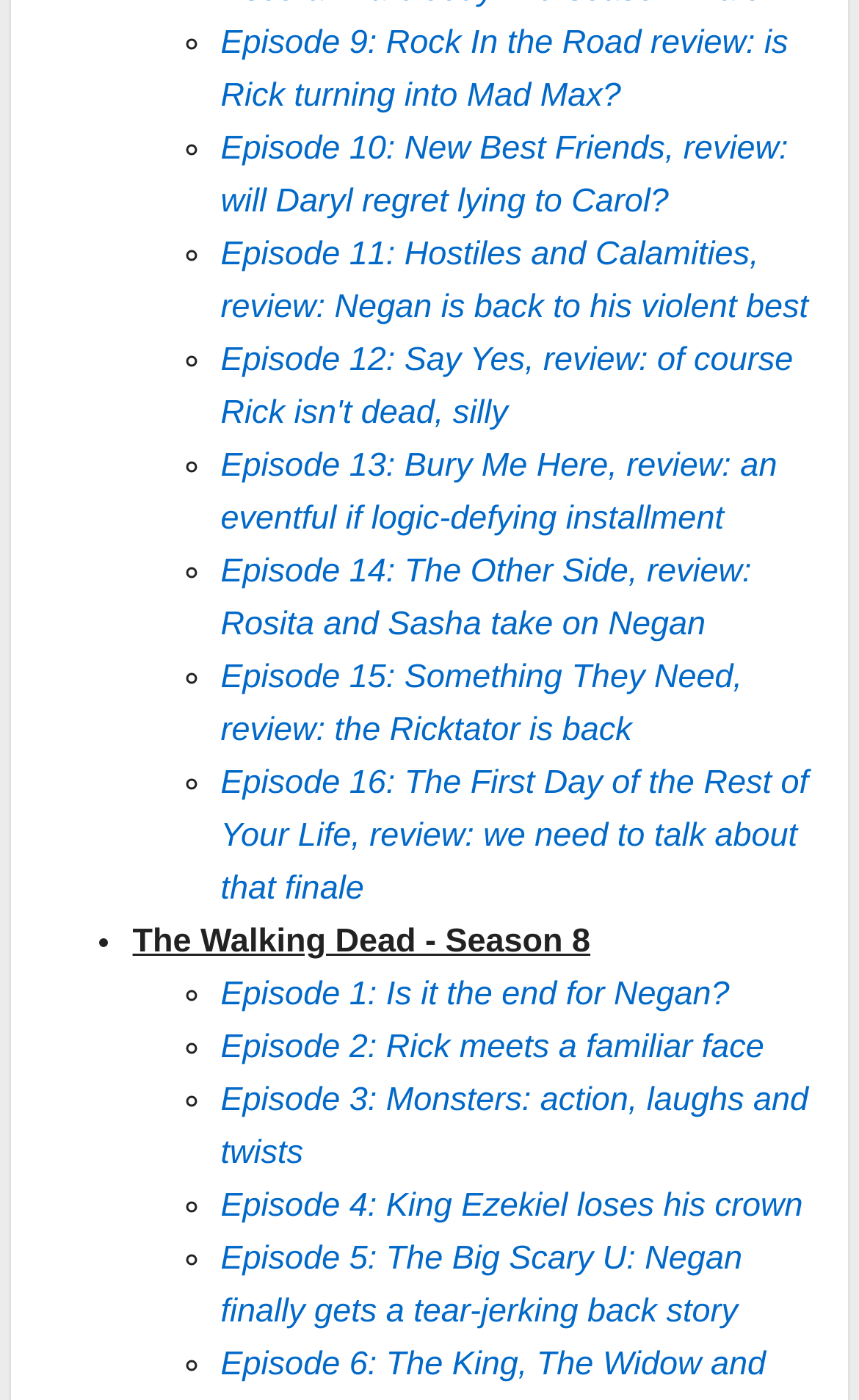Please answer the following question using a single word or phrase: 
What symbol is used to mark the list of episodes in Season 7?

◦